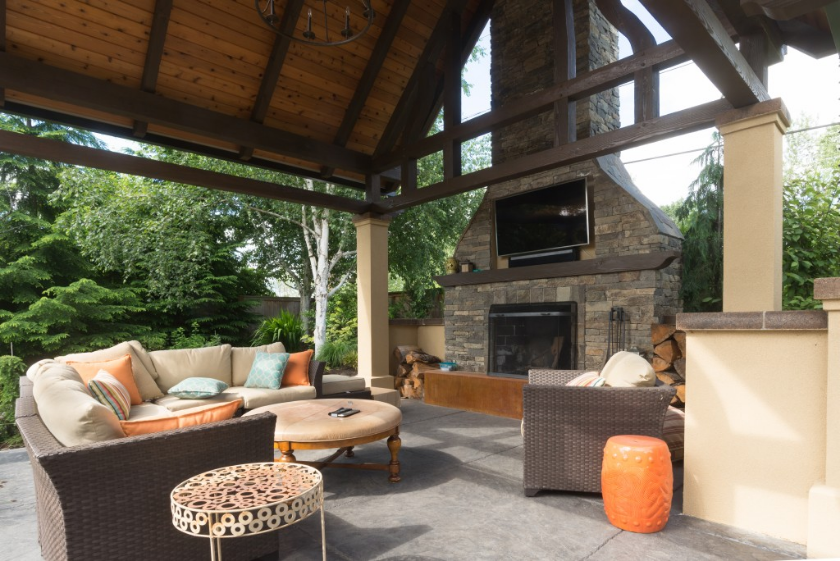What is mounted above the stone fireplace?
Based on the screenshot, answer the question with a single word or phrase.

Television